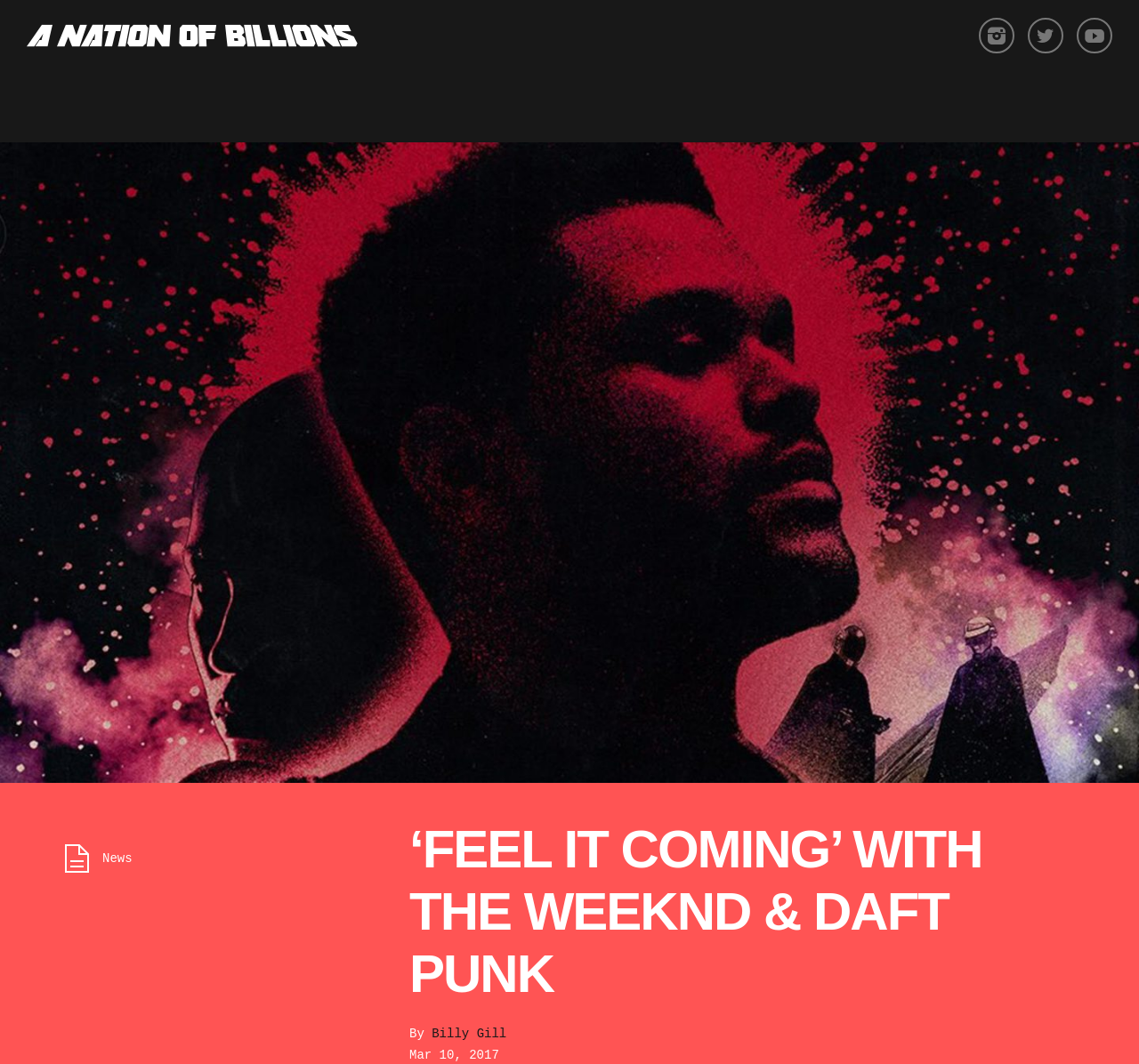Please find and generate the text of the main header of the webpage.

‘FEEL IT COMING’ WITH THE WEEKND & DAFT PUNK